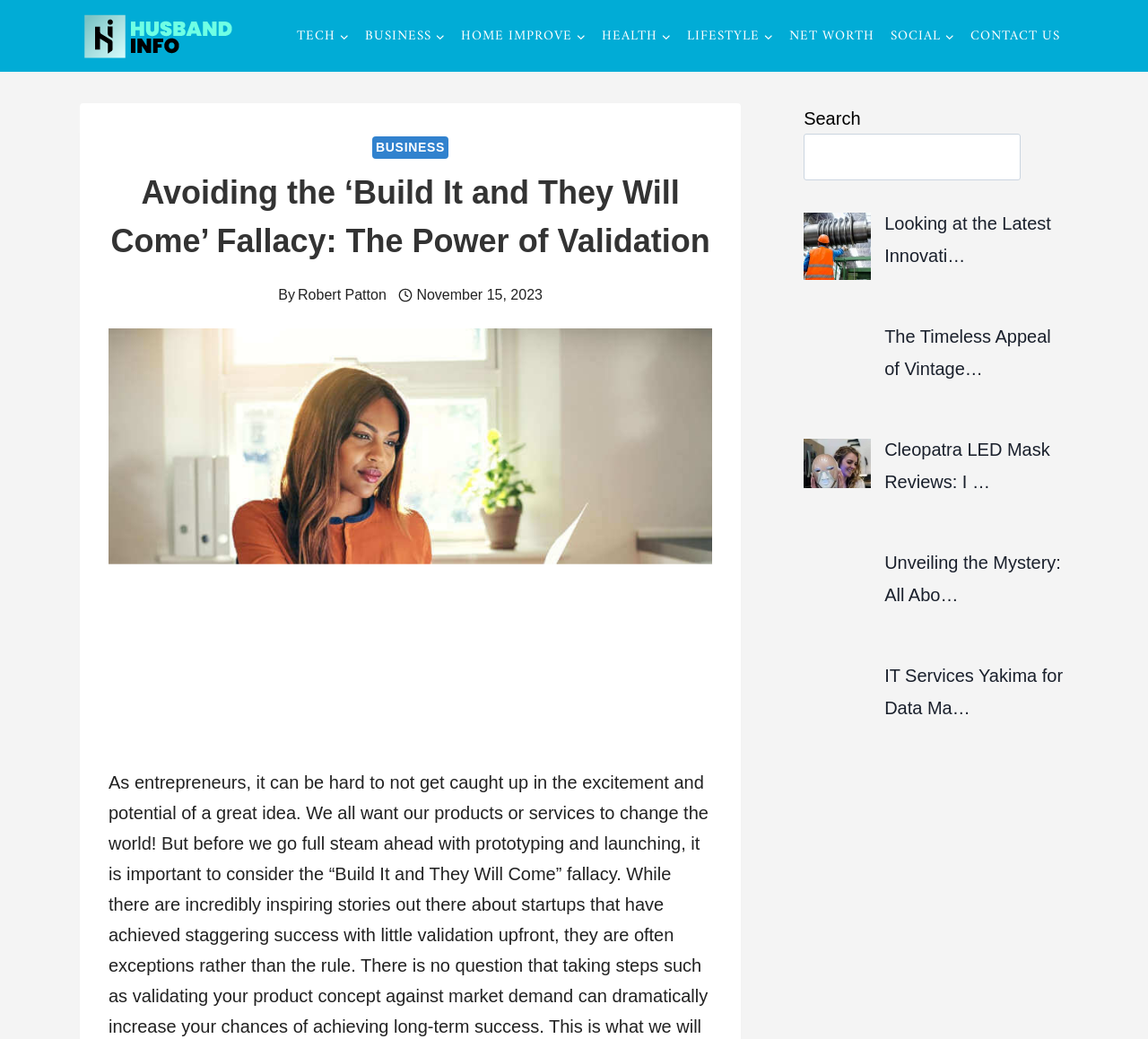Specify the bounding box coordinates of the area to click in order to execute this command: 'Search for something'. The coordinates should consist of four float numbers ranging from 0 to 1, and should be formatted as [left, top, right, bottom].

[0.7, 0.129, 0.889, 0.174]